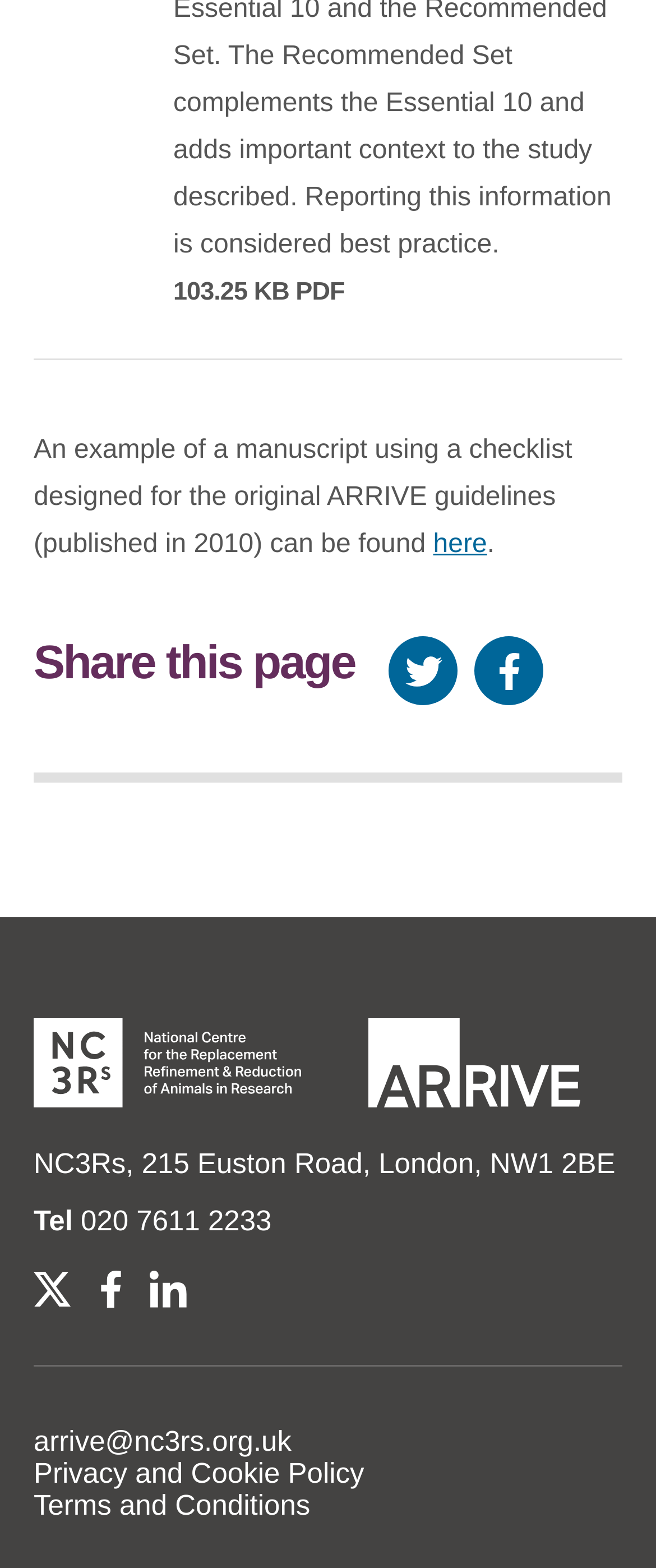Where can I find an example of a manuscript?
Relying on the image, give a concise answer in one word or a brief phrase.

here